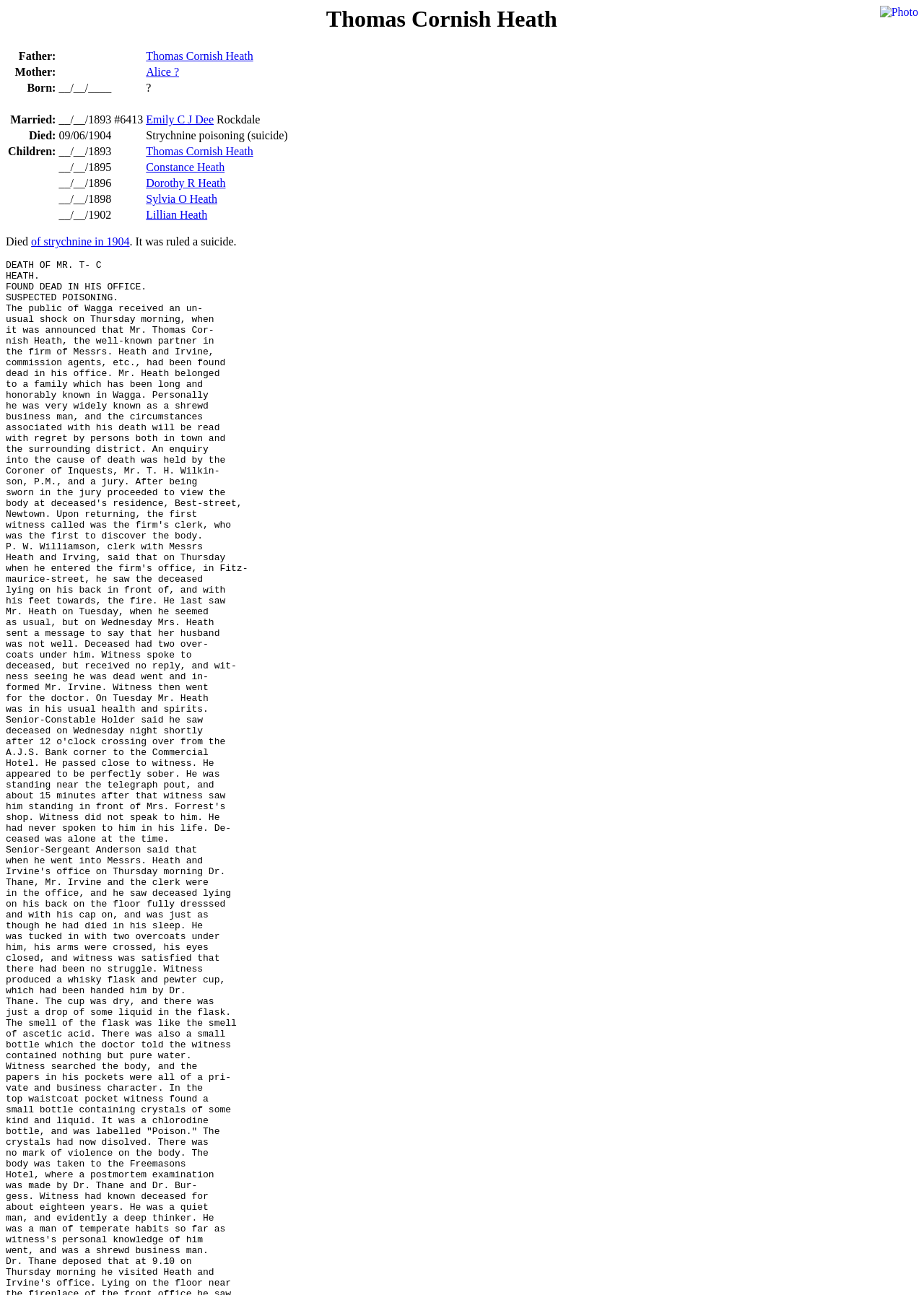What is the name of the person described on this webpage?
Refer to the screenshot and deliver a thorough answer to the question presented.

The webpage has a heading with the name 'Thomas Cornish Heath' and a table with information about this person, indicating that the webpage is about this individual.